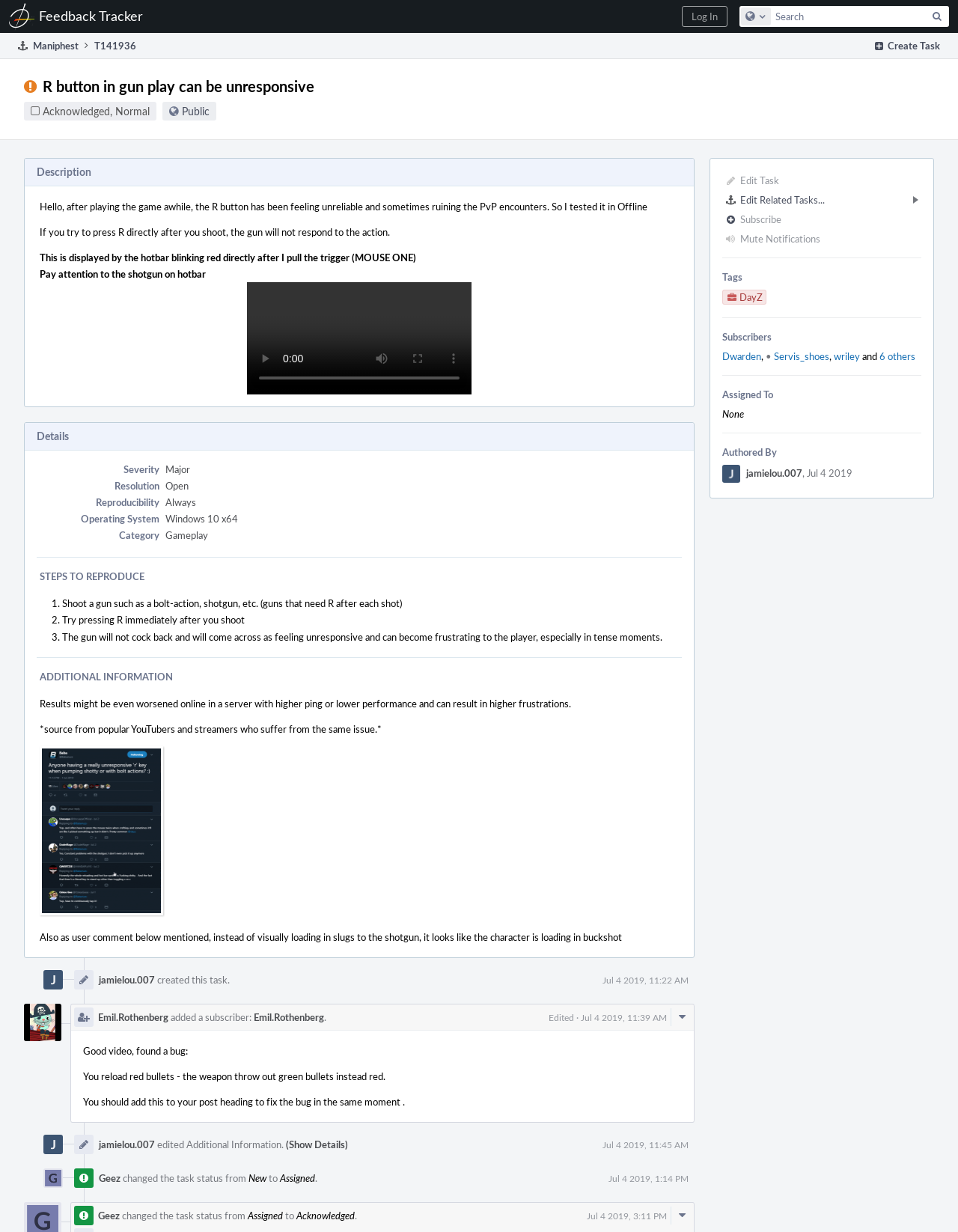What is the category of this task?
Look at the screenshot and give a one-word or phrase answer.

Gameplay